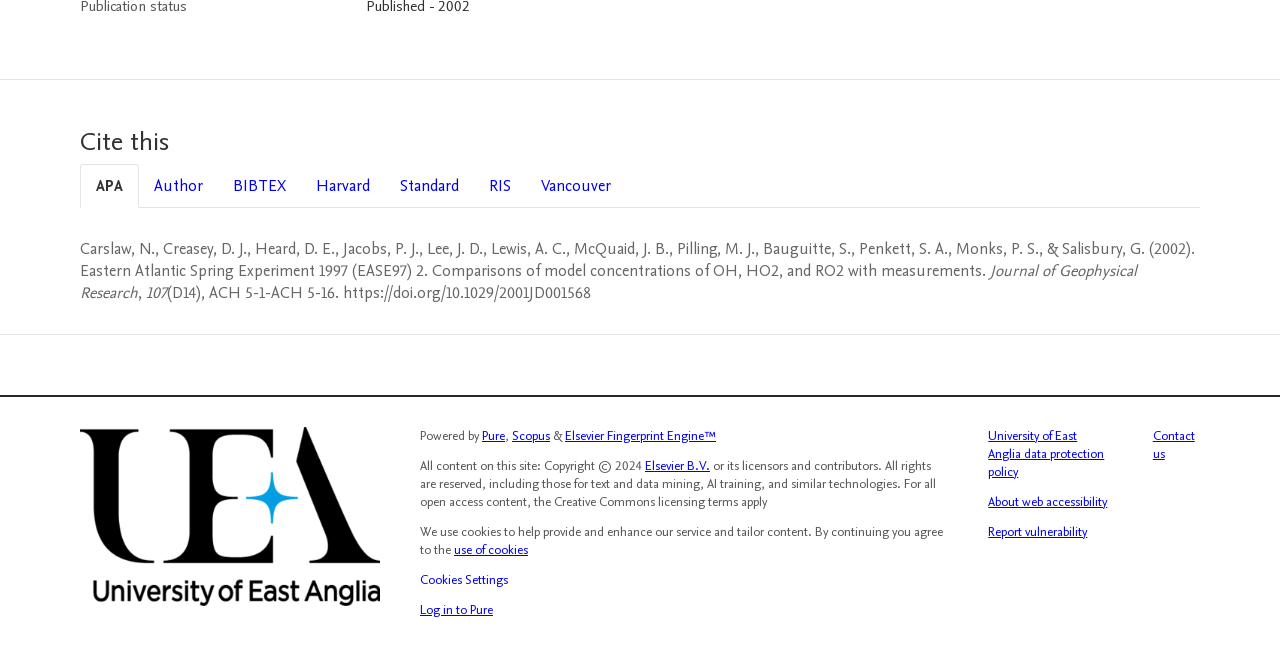Extract the bounding box coordinates for the HTML element that matches this description: "use of cookies". The coordinates should be four float numbers between 0 and 1, i.e., [left, top, right, bottom].

[0.355, 0.818, 0.412, 0.845]